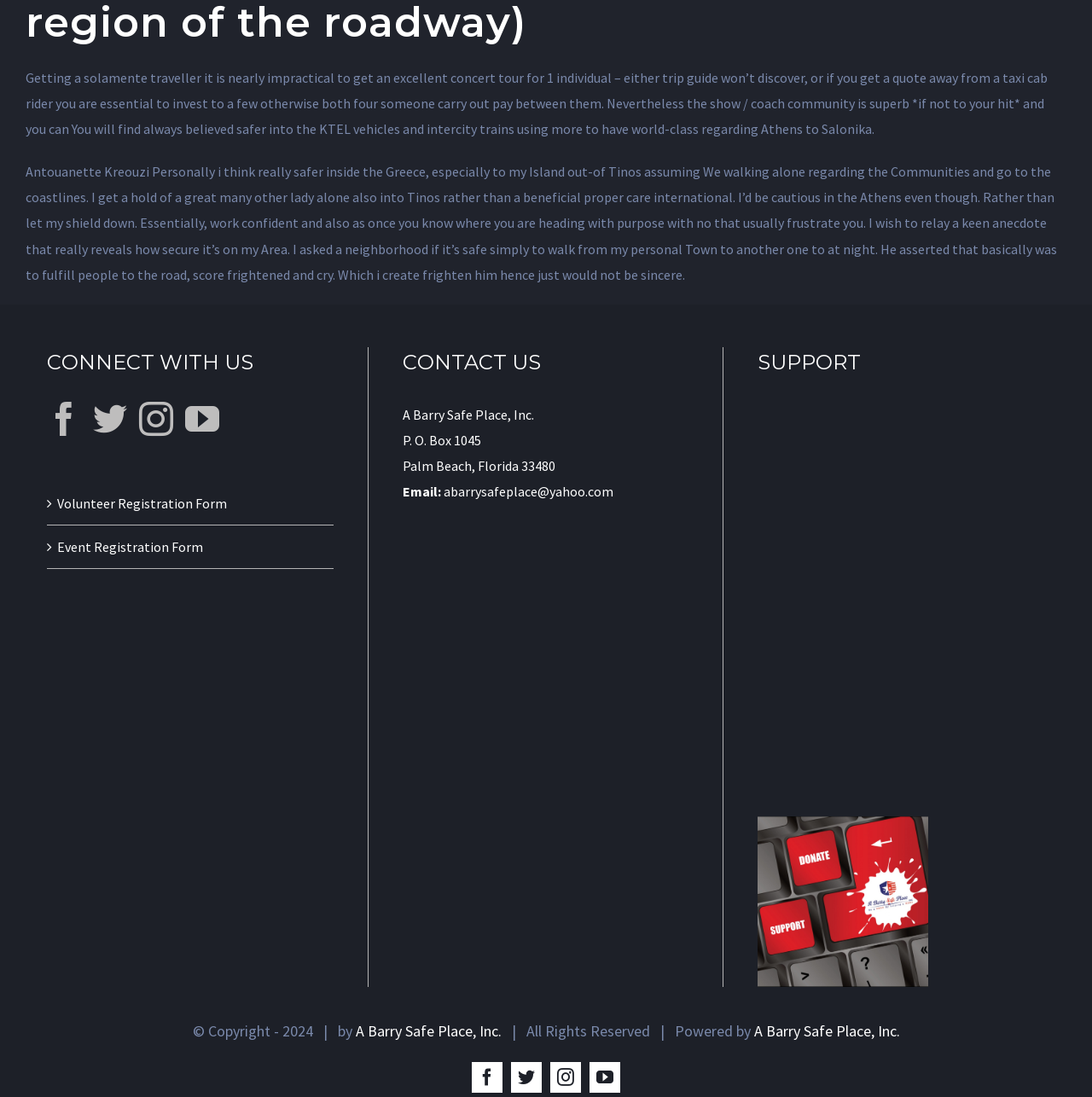Determine the bounding box coordinates for the region that must be clicked to execute the following instruction: "Click on Facebook".

[0.043, 0.366, 0.074, 0.397]